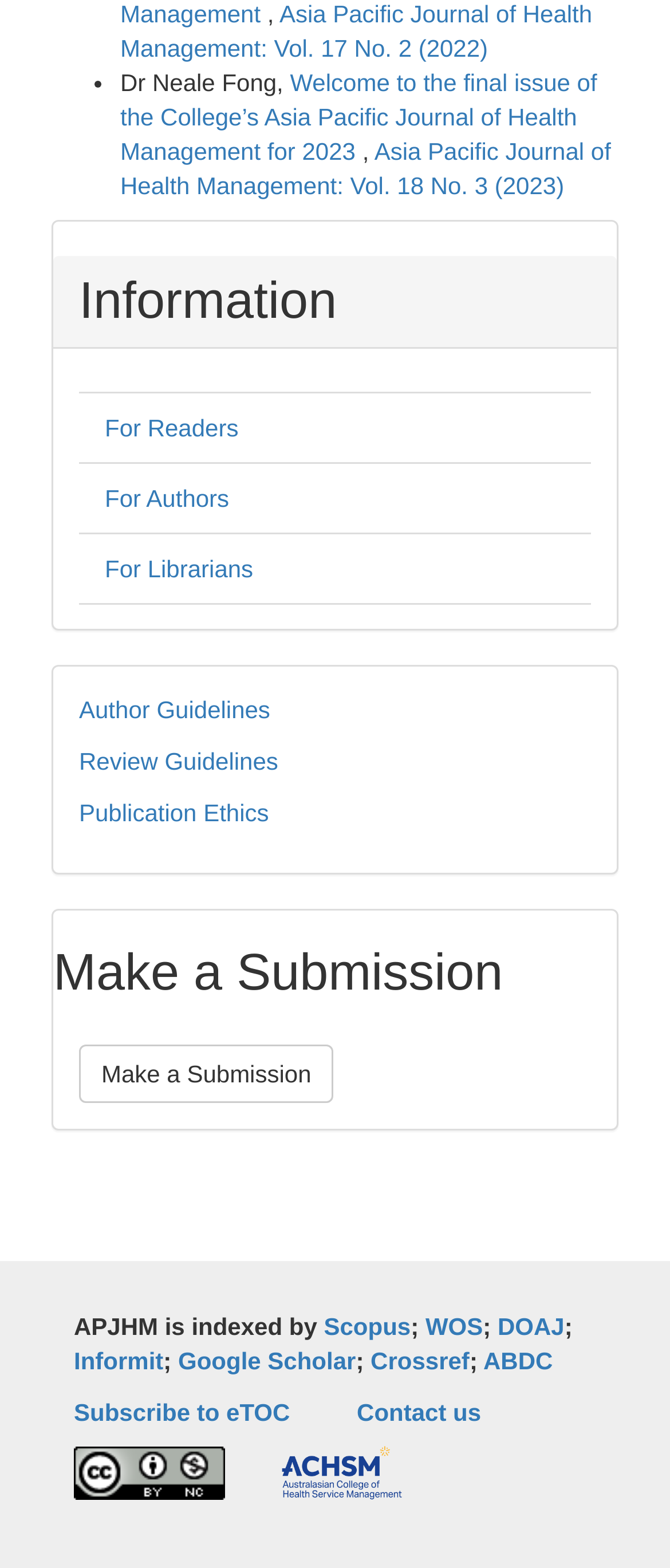Predict the bounding box coordinates of the area that should be clicked to accomplish the following instruction: "Check the publication ethics". The bounding box coordinates should consist of four float numbers between 0 and 1, i.e., [left, top, right, bottom].

[0.118, 0.51, 0.401, 0.527]